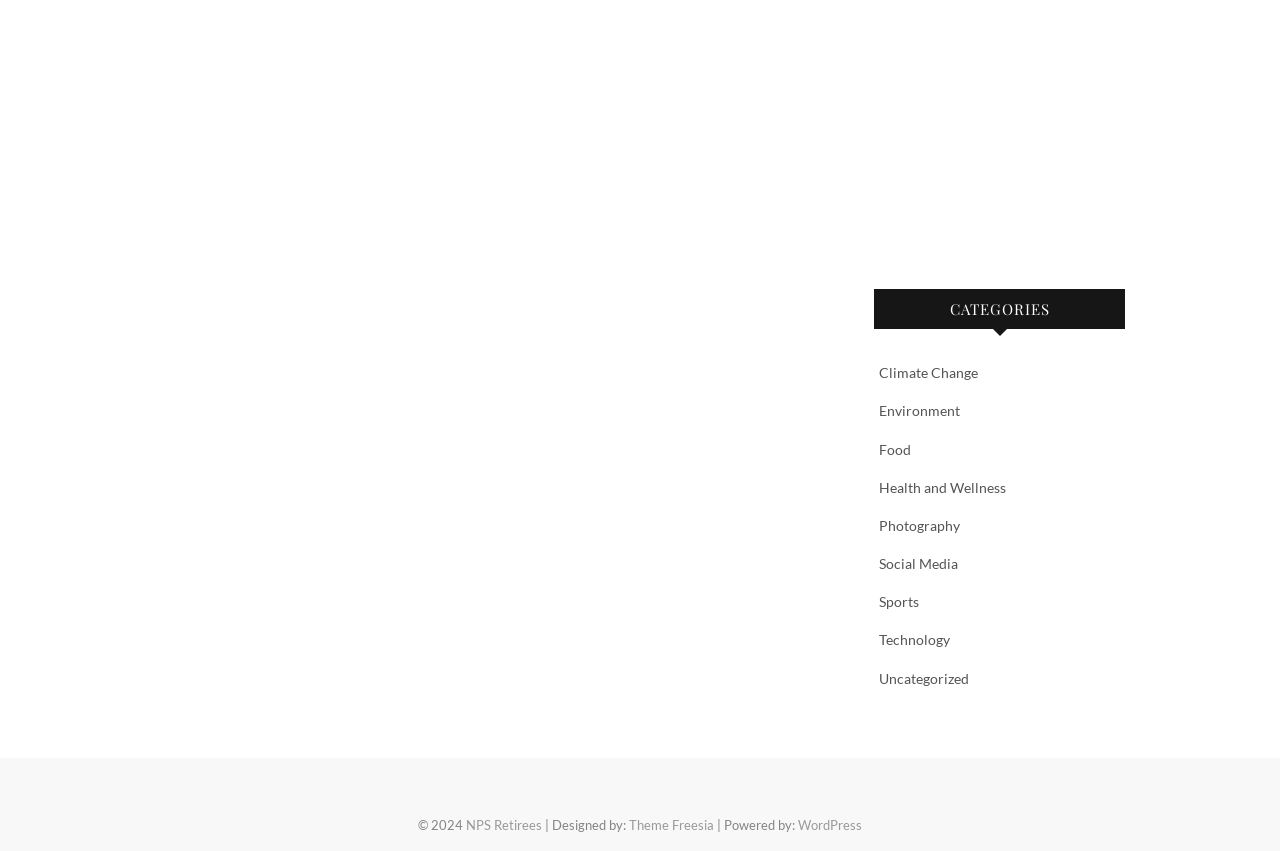Please answer the following question as detailed as possible based on the image: 
How many links are in the footer section?

I counted the number of links in the footer section, which are 'NPS Retirees', 'Theme Freesia', and 'WordPress'. There are 3 links in total.